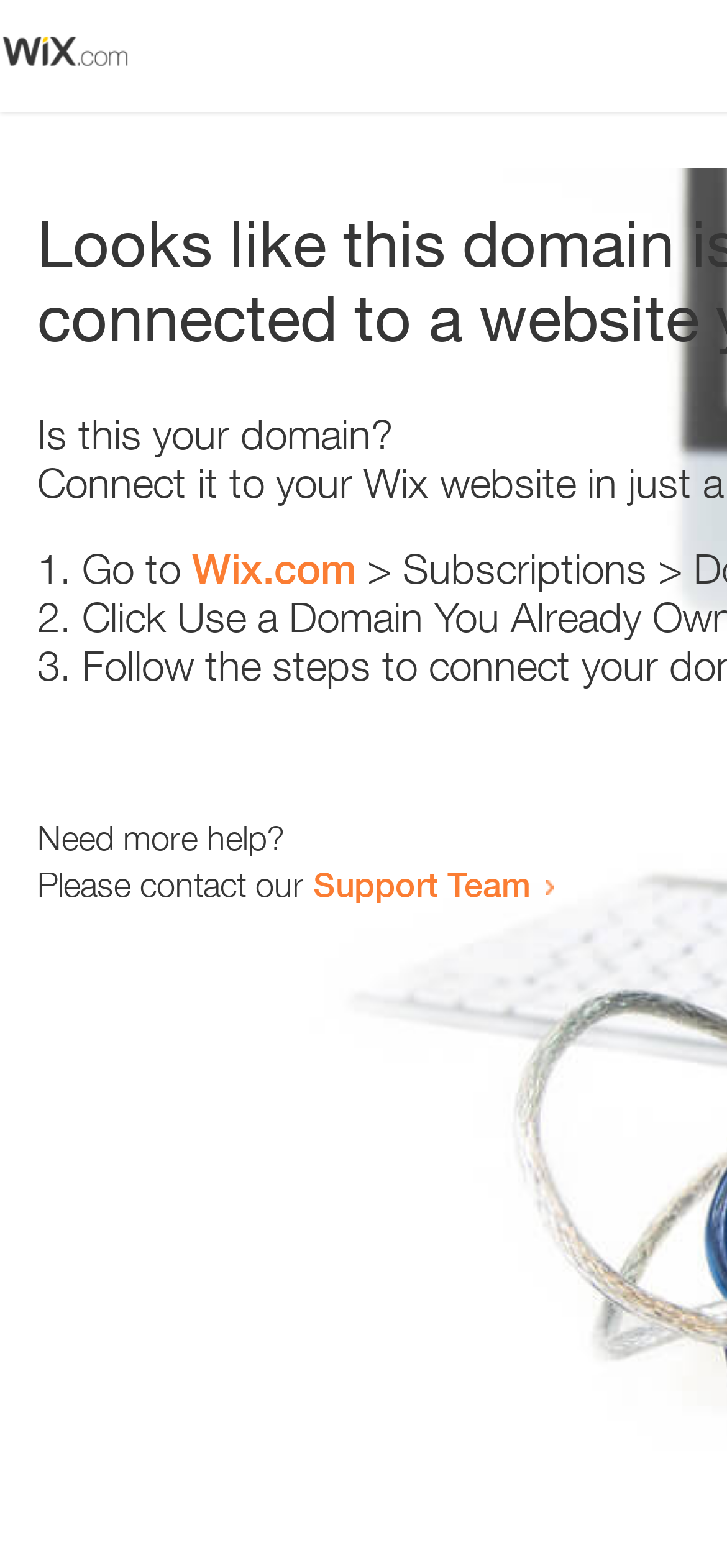Given the element description, predict the bounding box coordinates in the format (top-left x, top-left y, bottom-right x, bottom-right y), using floating point numbers between 0 and 1: Support Team

[0.431, 0.551, 0.731, 0.577]